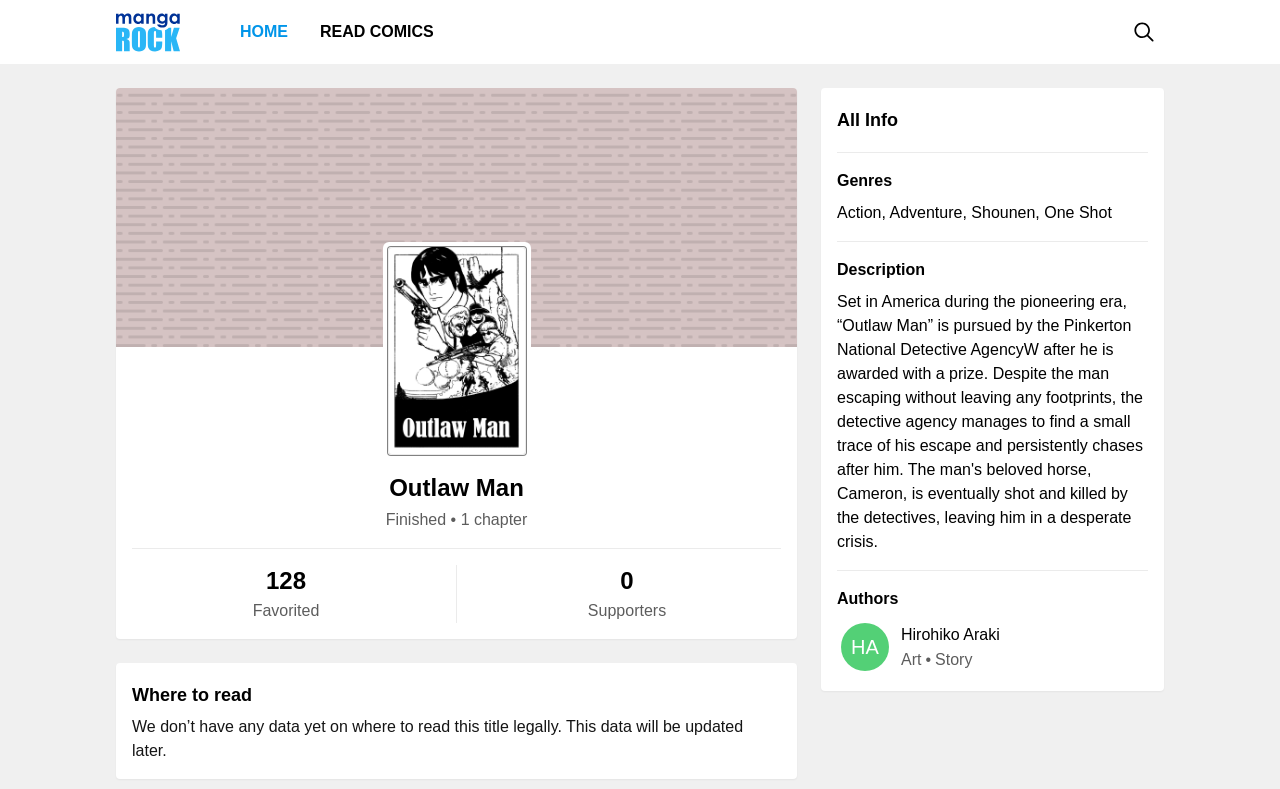Can you look at the image and give a comprehensive answer to the question:
What genres does Outlaw Man belong to?

The genres can be found in the StaticText element with the text 'Action, Adventure, Shounen, One Shot' which is located below the heading element with the text 'Genres'.